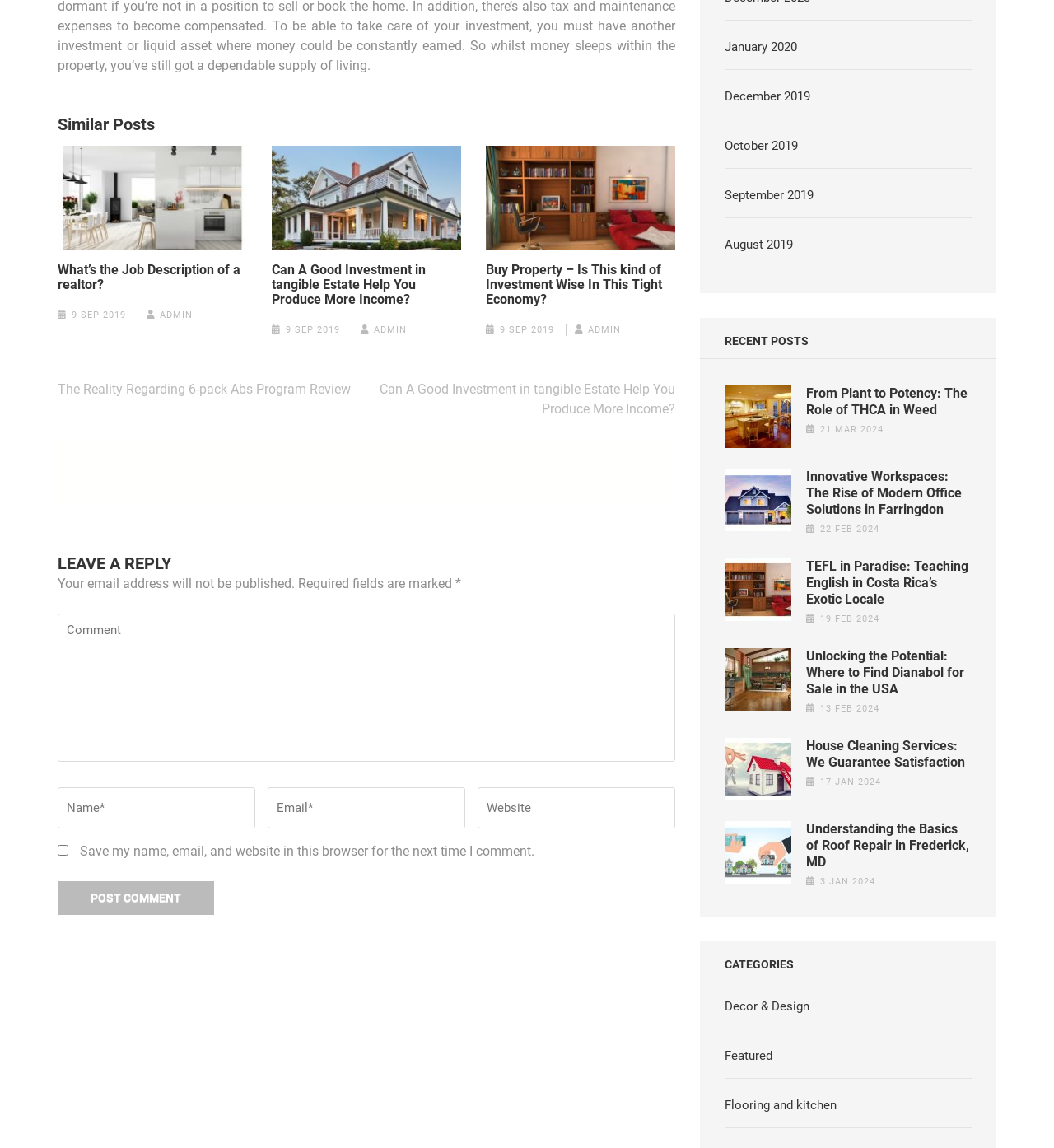Who is the author of the second article?
From the image, provide a succinct answer in one word or a short phrase.

ADMIN